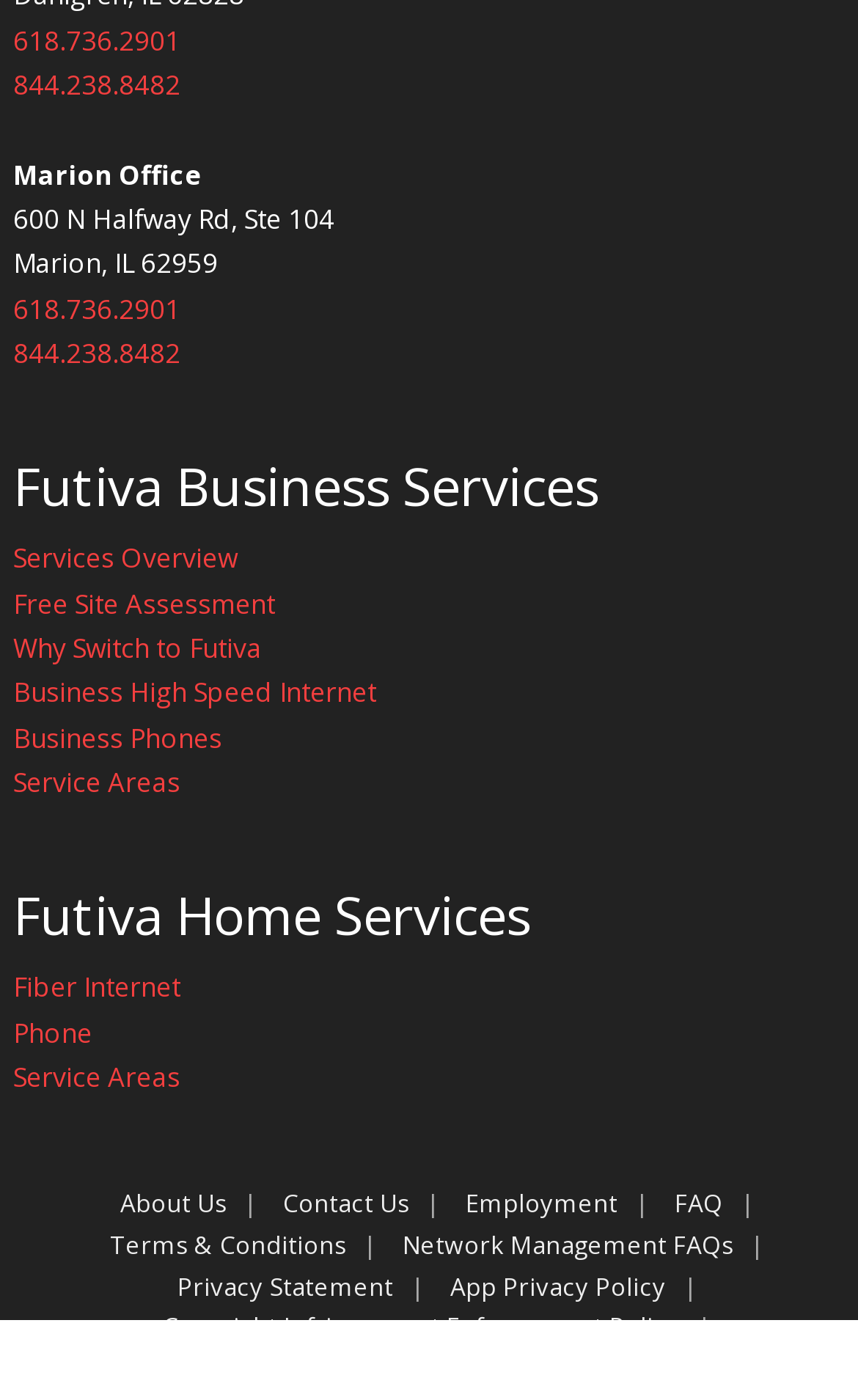Kindly determine the bounding box coordinates for the clickable area to achieve the given instruction: "Learn about Services Overview".

[0.015, 0.385, 0.277, 0.412]